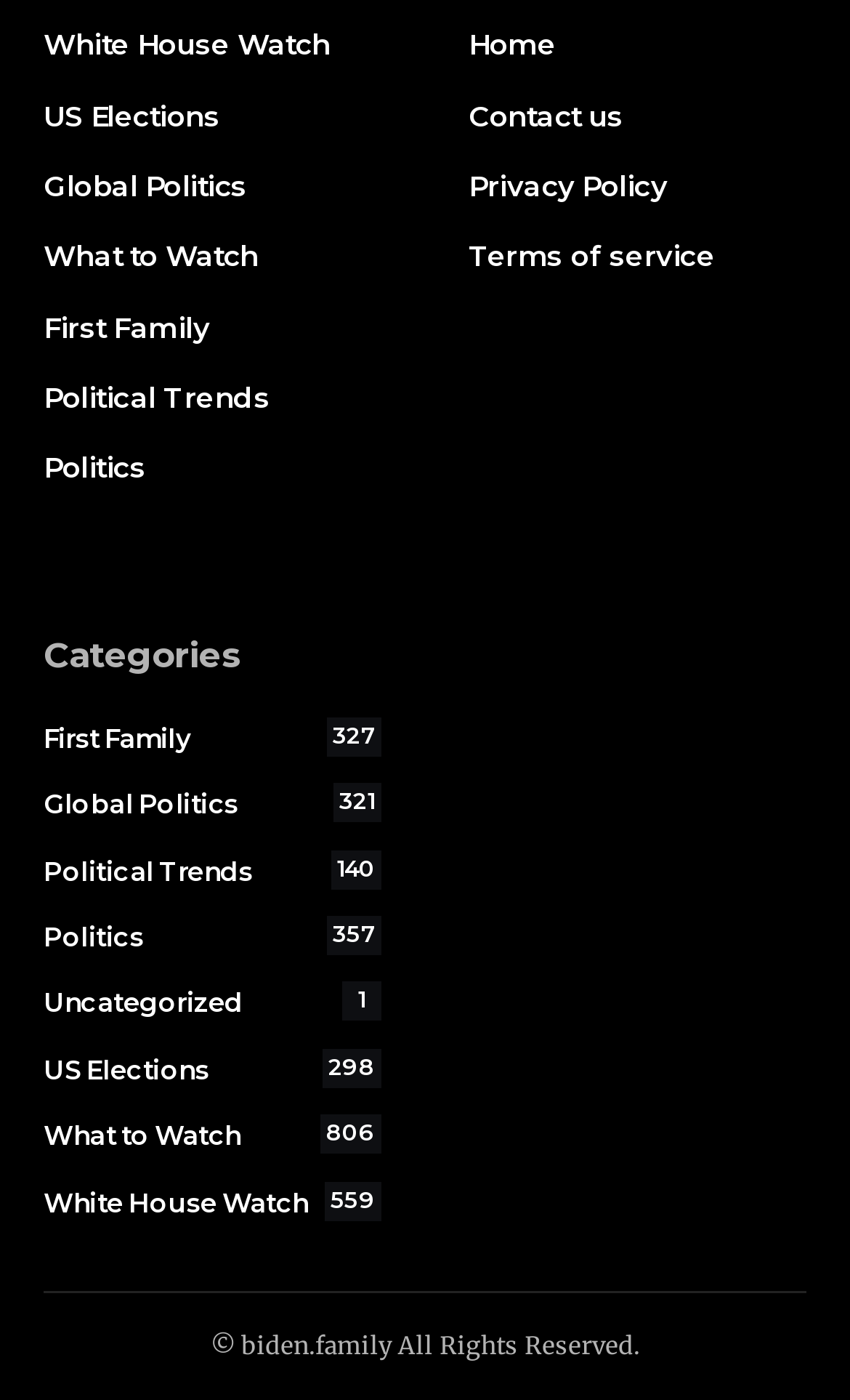Kindly respond to the following question with a single word or a brief phrase: 
Are there any links in the top-right section of the webpage?

Yes